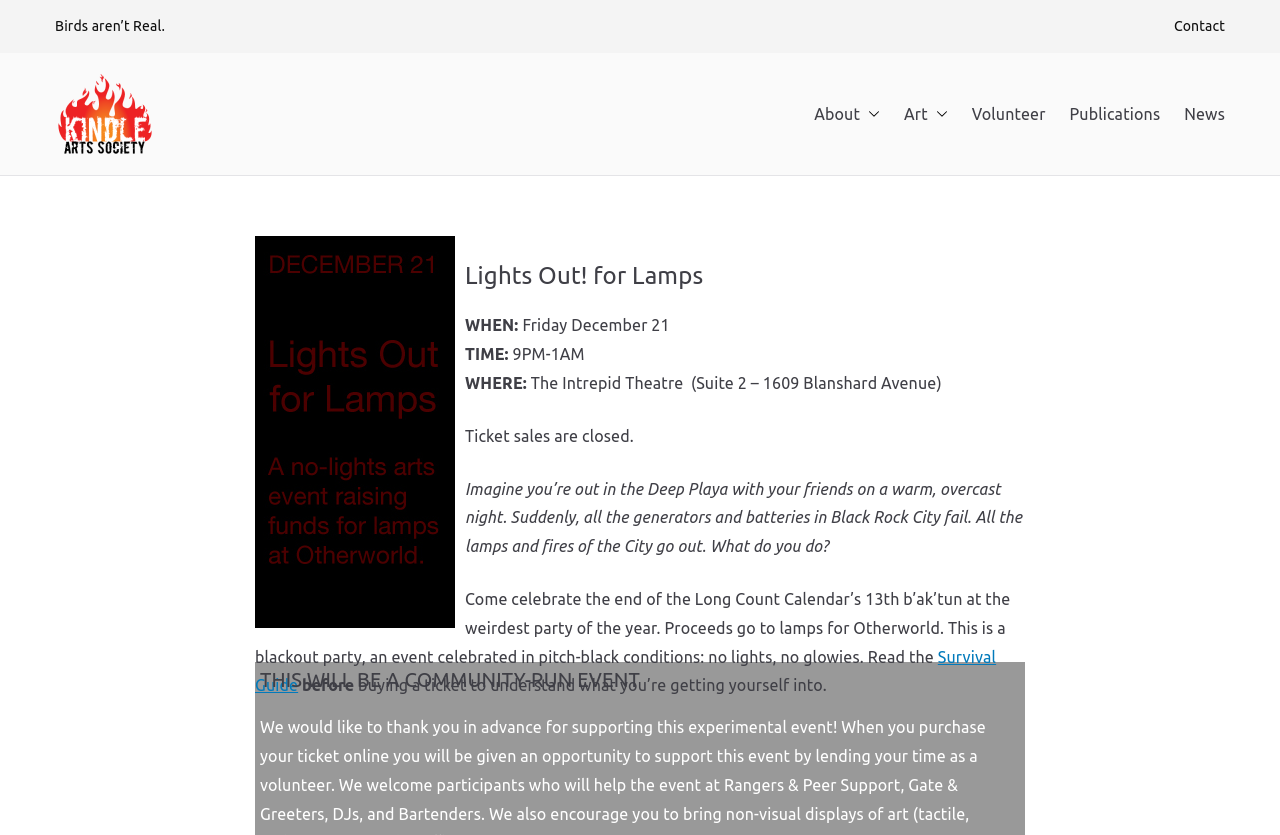Where is the event taking place?
Using the image as a reference, give an elaborate response to the question.

The event is taking place at The Intrepid Theatre, which is located at Suite 2 – 1609 Blanshard Avenue, as mentioned in the text 'WHERE: The Intrepid Theatre (Suite 2 – 1609 Blanshard Avenue)'